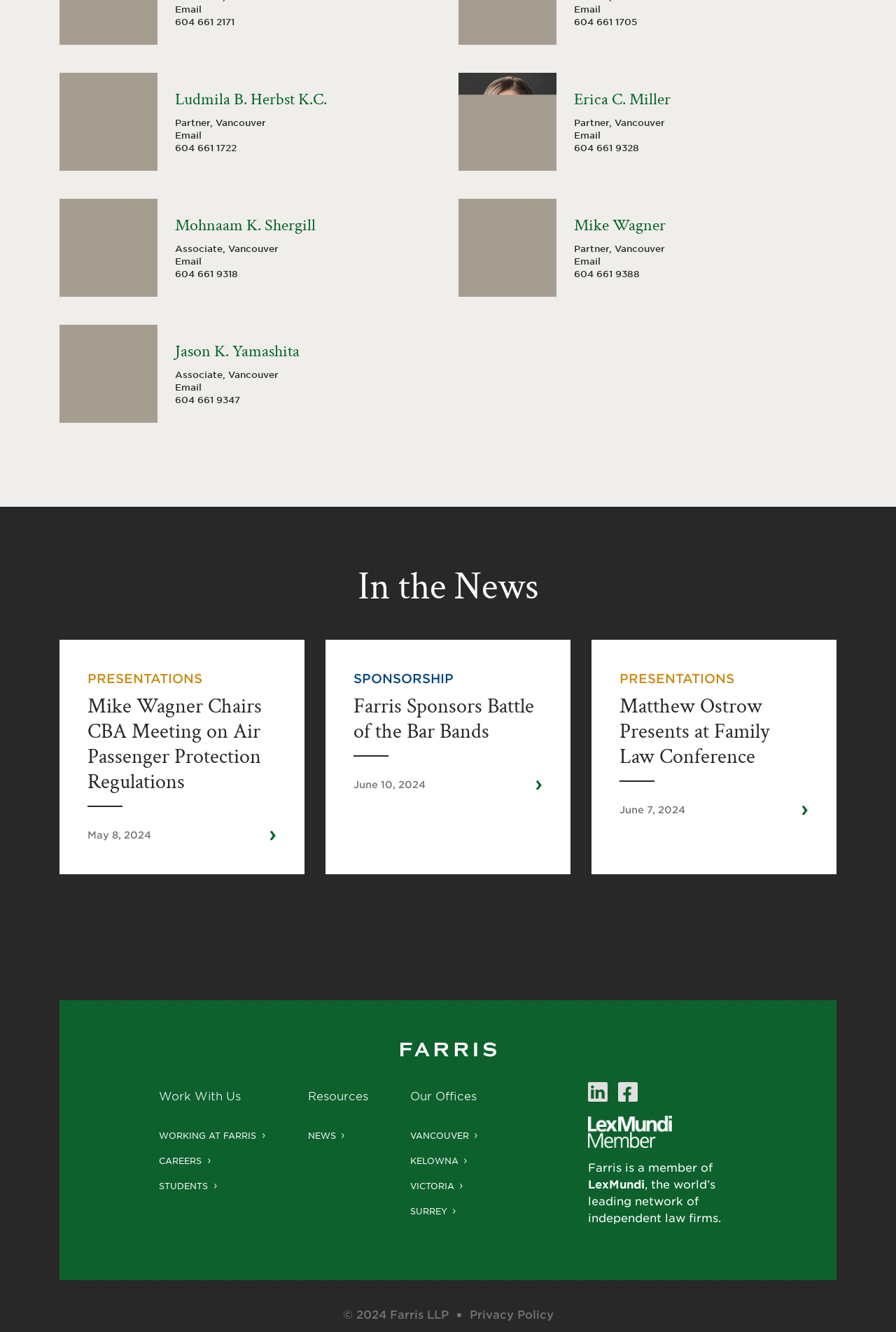Look at the image and write a detailed answer to the question: 
How many offices does Farris have?

The webpage lists four office locations: Vancouver, Kelowna, Victoria, and Surrey, which suggests that Farris has four offices.